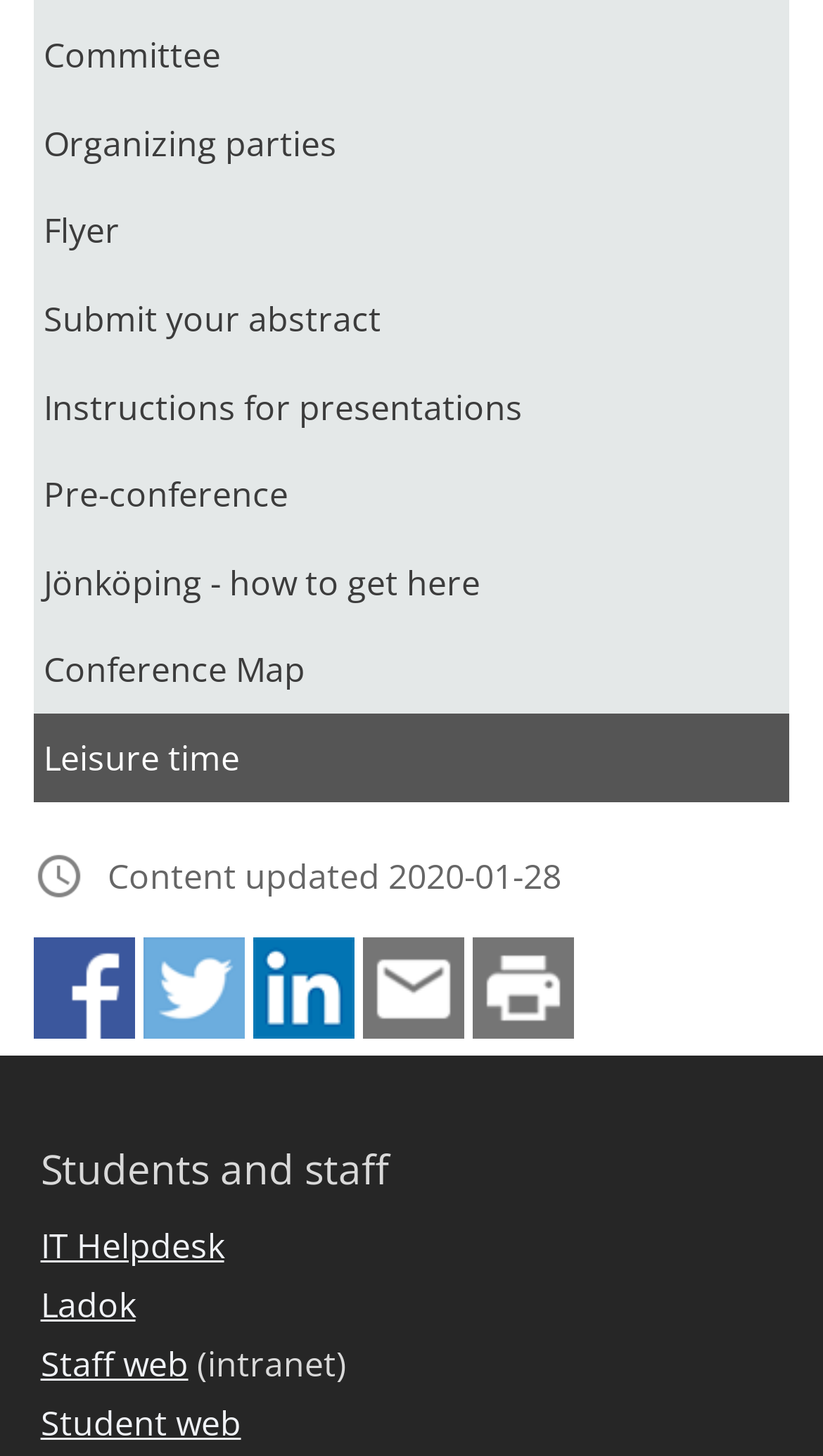Pinpoint the bounding box coordinates of the area that must be clicked to complete this instruction: "Share this page on Facebook".

[0.041, 0.688, 0.164, 0.72]